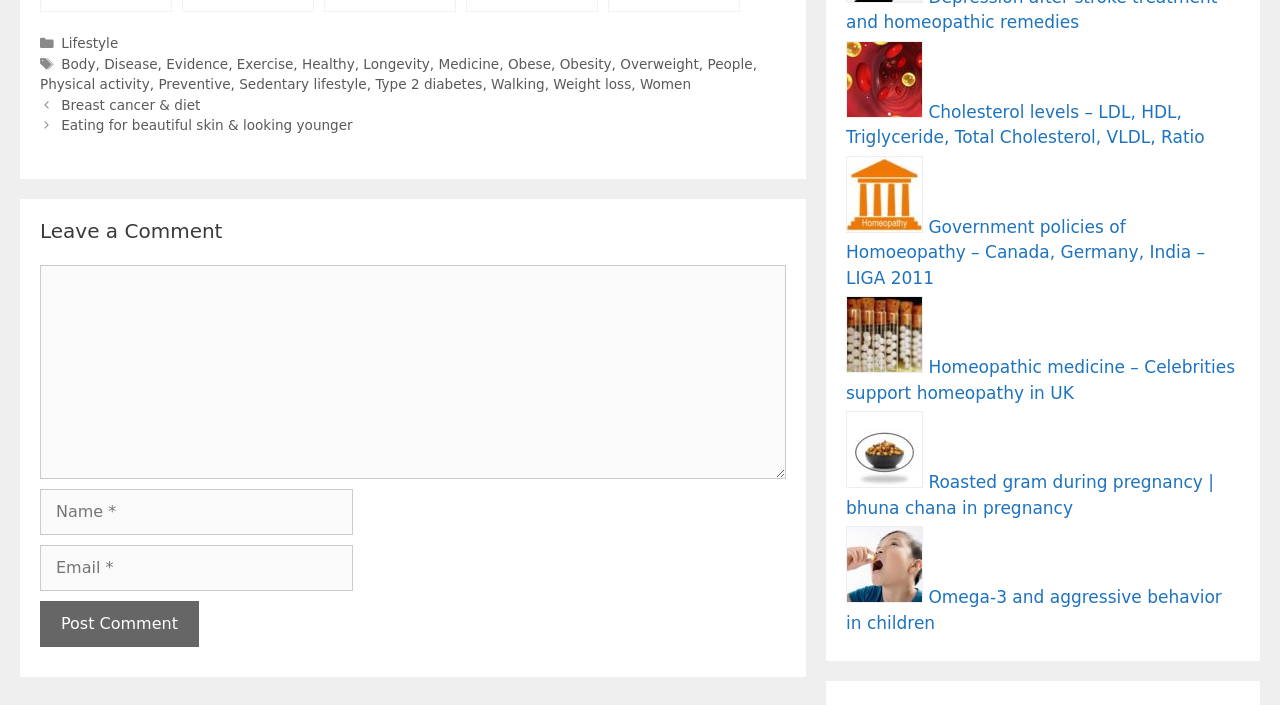How many textboxes are available in the comment section?
Kindly give a detailed and elaborate answer to the question.

In the comment section, I found three textboxes: 'Comment', 'Name', and 'Email'. All three textboxes are required.